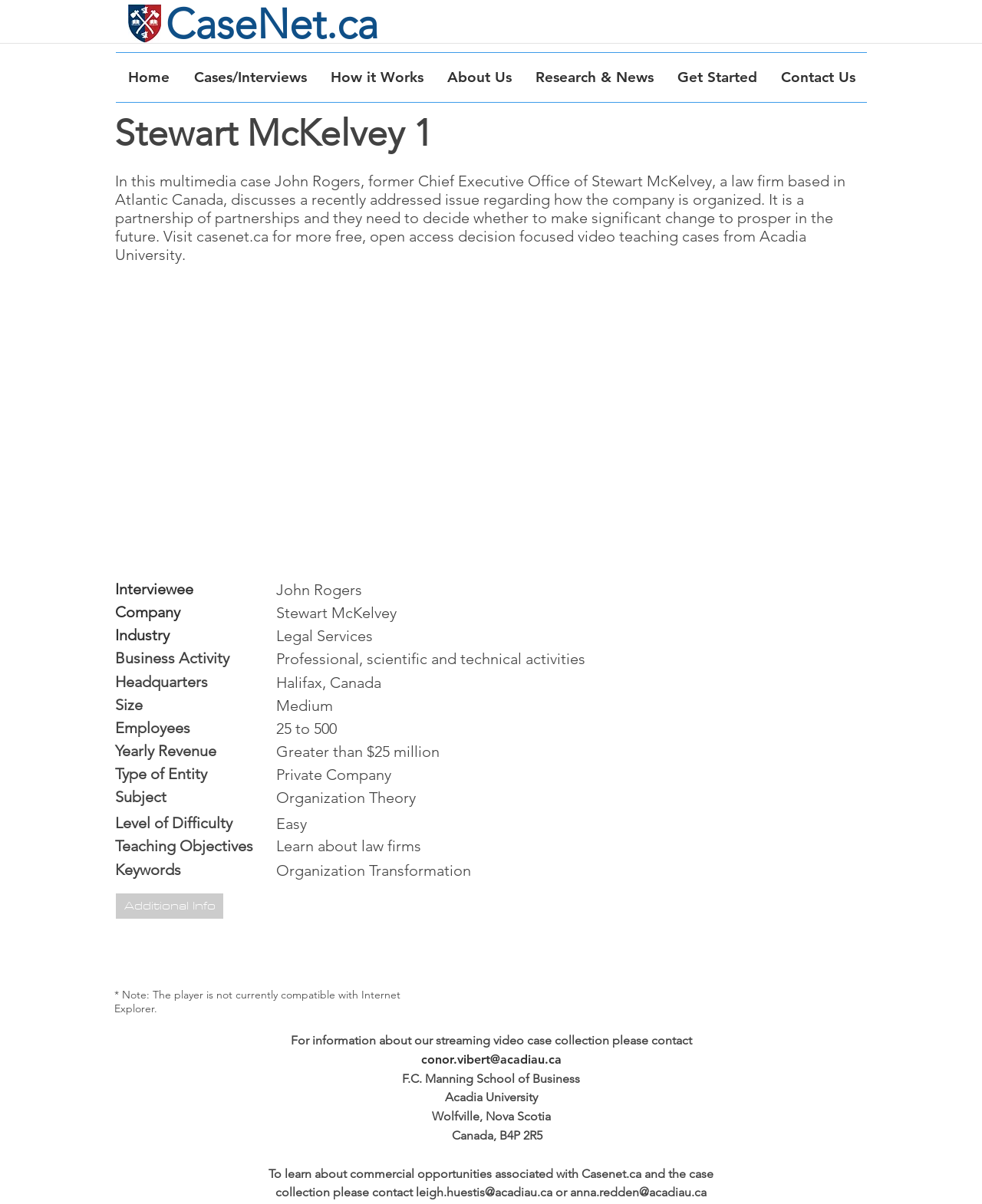Give a one-word or short-phrase answer to the following question: 
What is the teaching objective of the case?

Learn about law firms